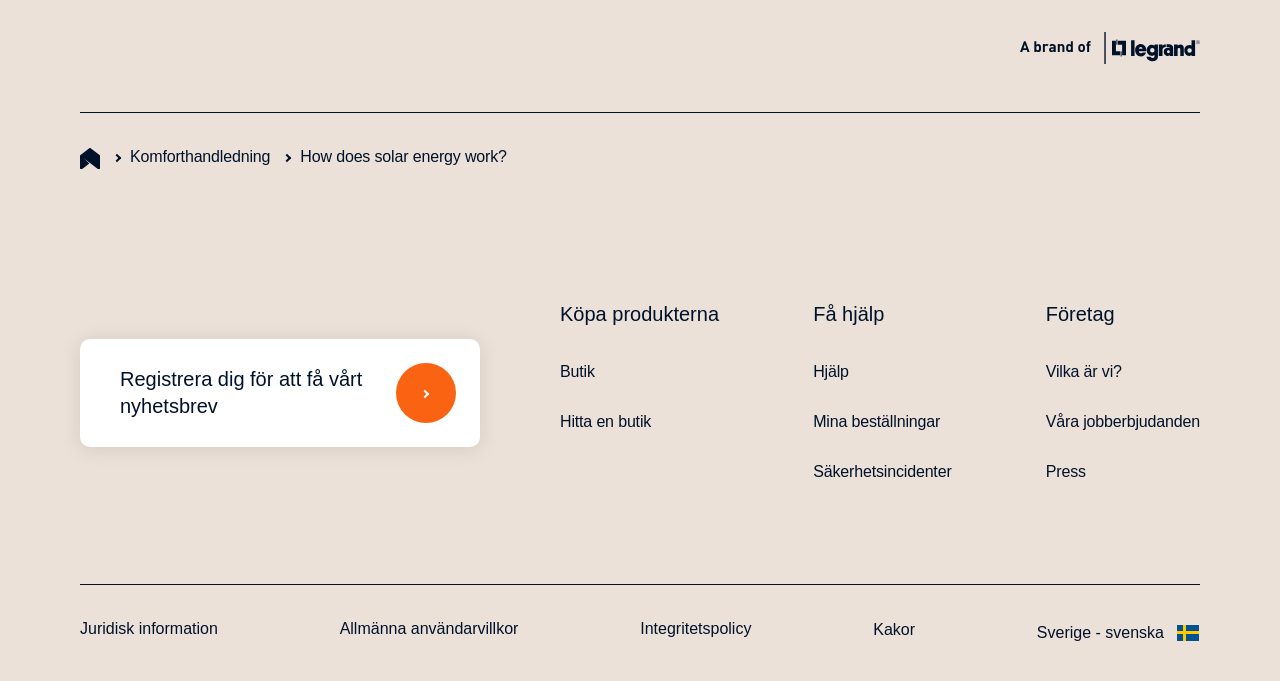Find the bounding box coordinates of the element to click in order to complete the given instruction: "Click the 'Butik' link."

[0.438, 0.529, 0.562, 0.564]